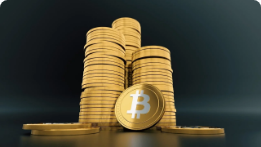Convey all the details present in the image.

The image features a visually striking representation of digital wealth, showcasing a stack of golden coins that symbolize bitcoins. Prominently placed in the foreground is a large, shiny bitcoin with its iconic logo, suggesting the cryptocurrency's significant role in modern finance. The vibrant, polished texture of the coins reflects light, enhancing their appeal and emphasizing their value. The background is dark, allowing the golden hues to stand out vividly, creating a sense of depth and importance. This visual effectively conveys themes of investment, digital currency, and financial growth.